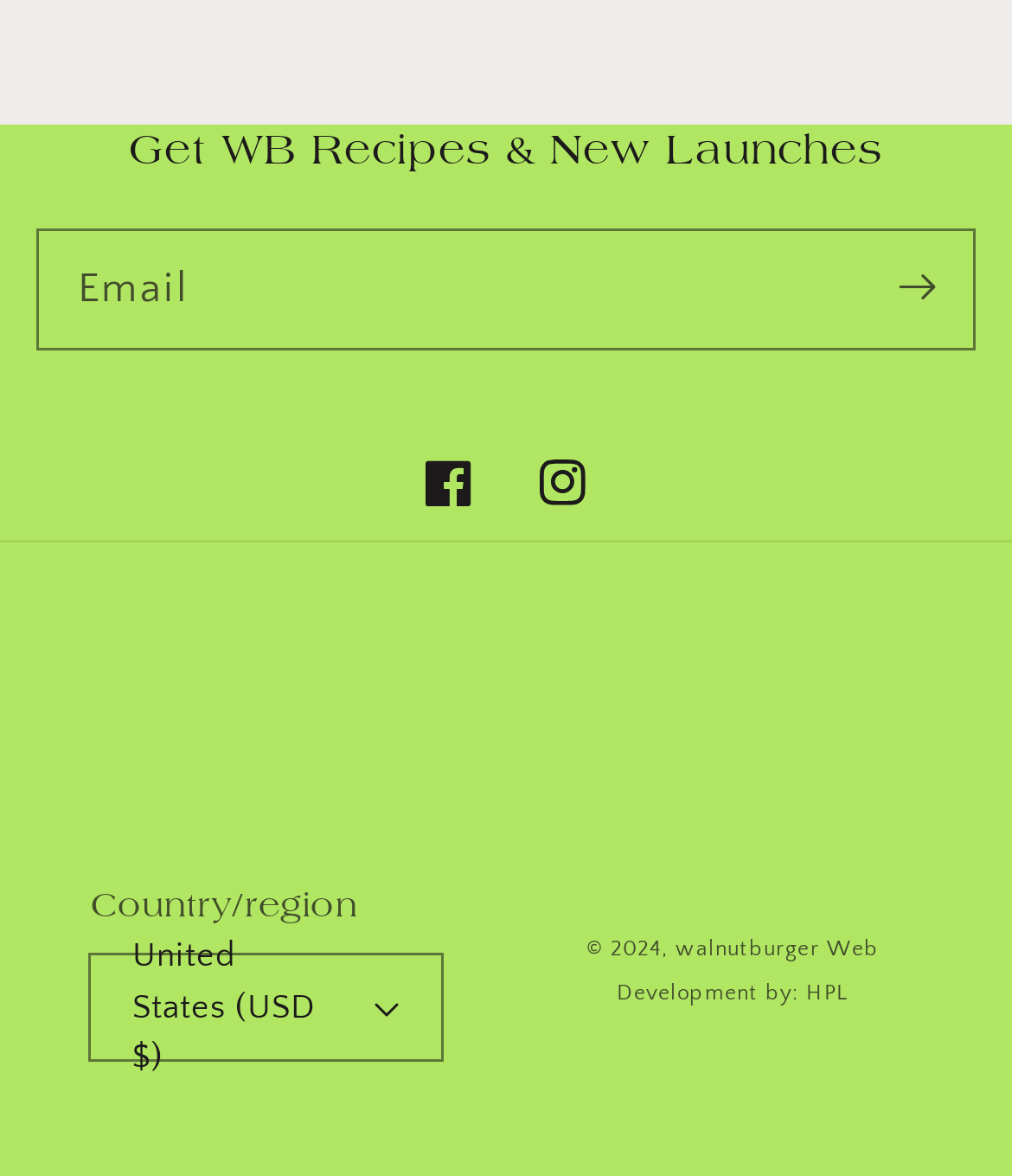Locate the bounding box of the UI element described in the following text: "Web Development by: HPL".

[0.609, 0.796, 0.868, 0.853]